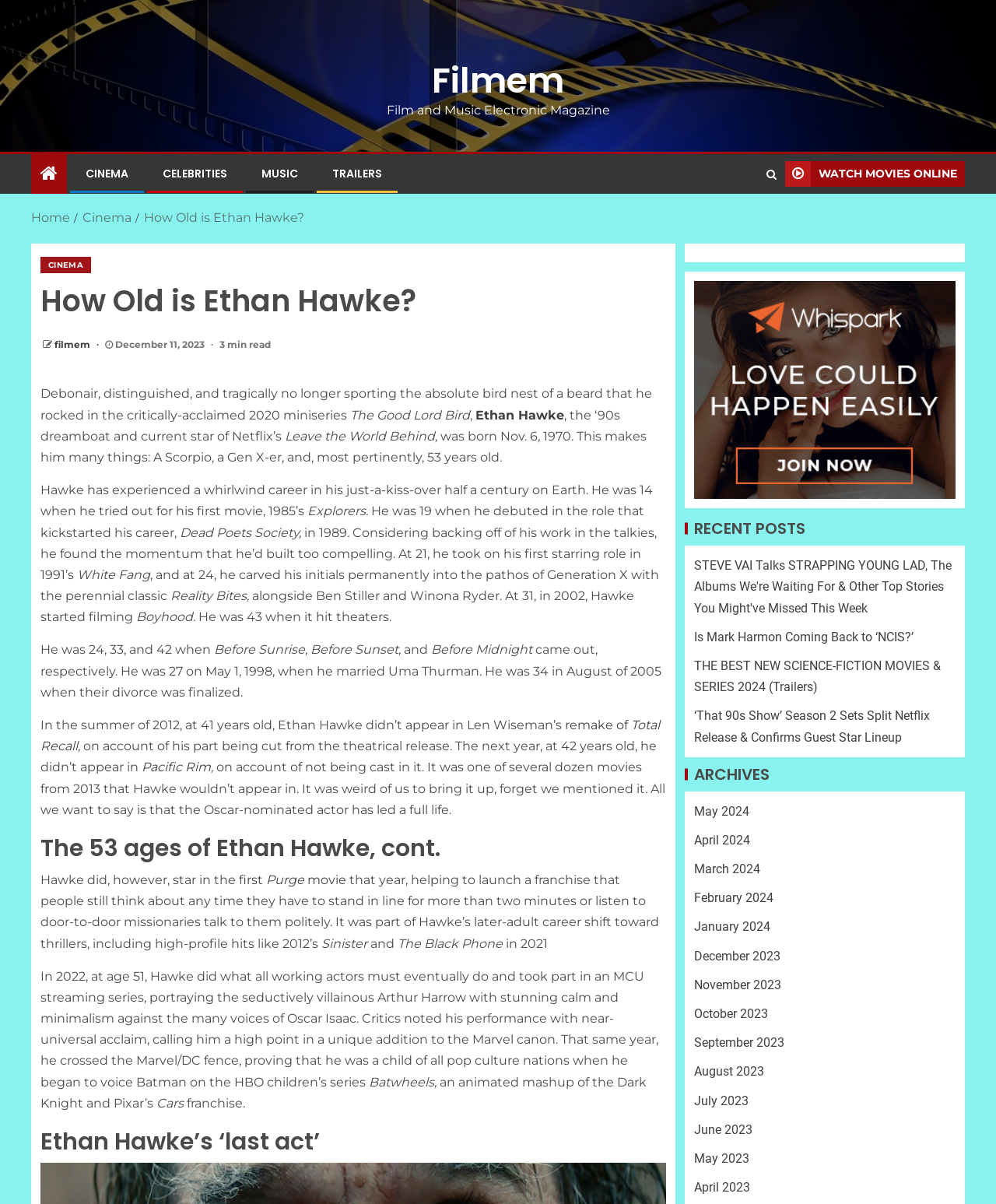Please specify the bounding box coordinates of the clickable region to carry out the following instruction: "Click the SERVICES menu item". The coordinates should be four float numbers between 0 and 1, in the format [left, top, right, bottom].

None